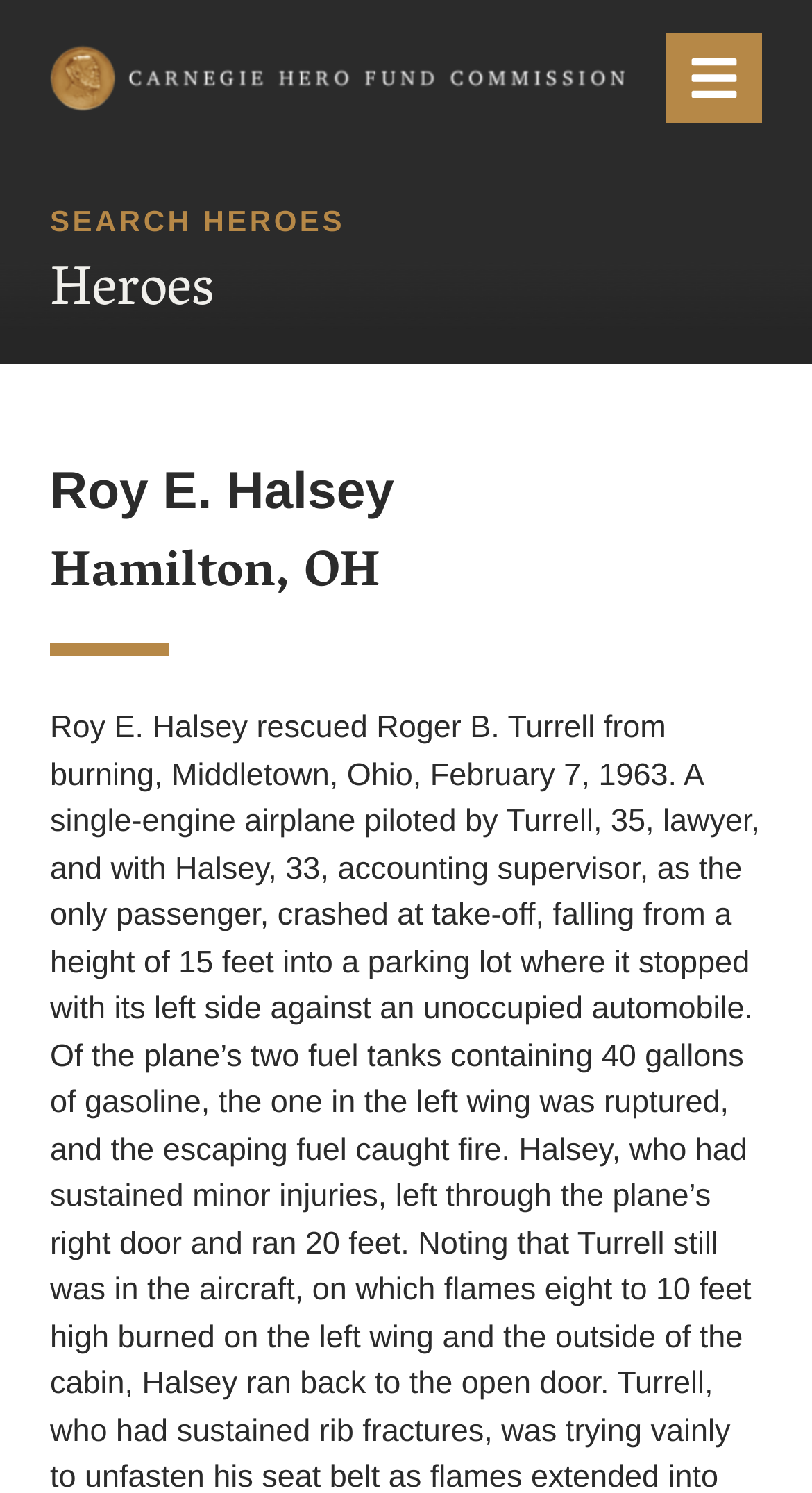Refer to the image and provide an in-depth answer to the question: 
Where is Roy E. Halsey from?

I found the answer by looking at the static text element below the hero's name, which says 'Hamilton, OH'.